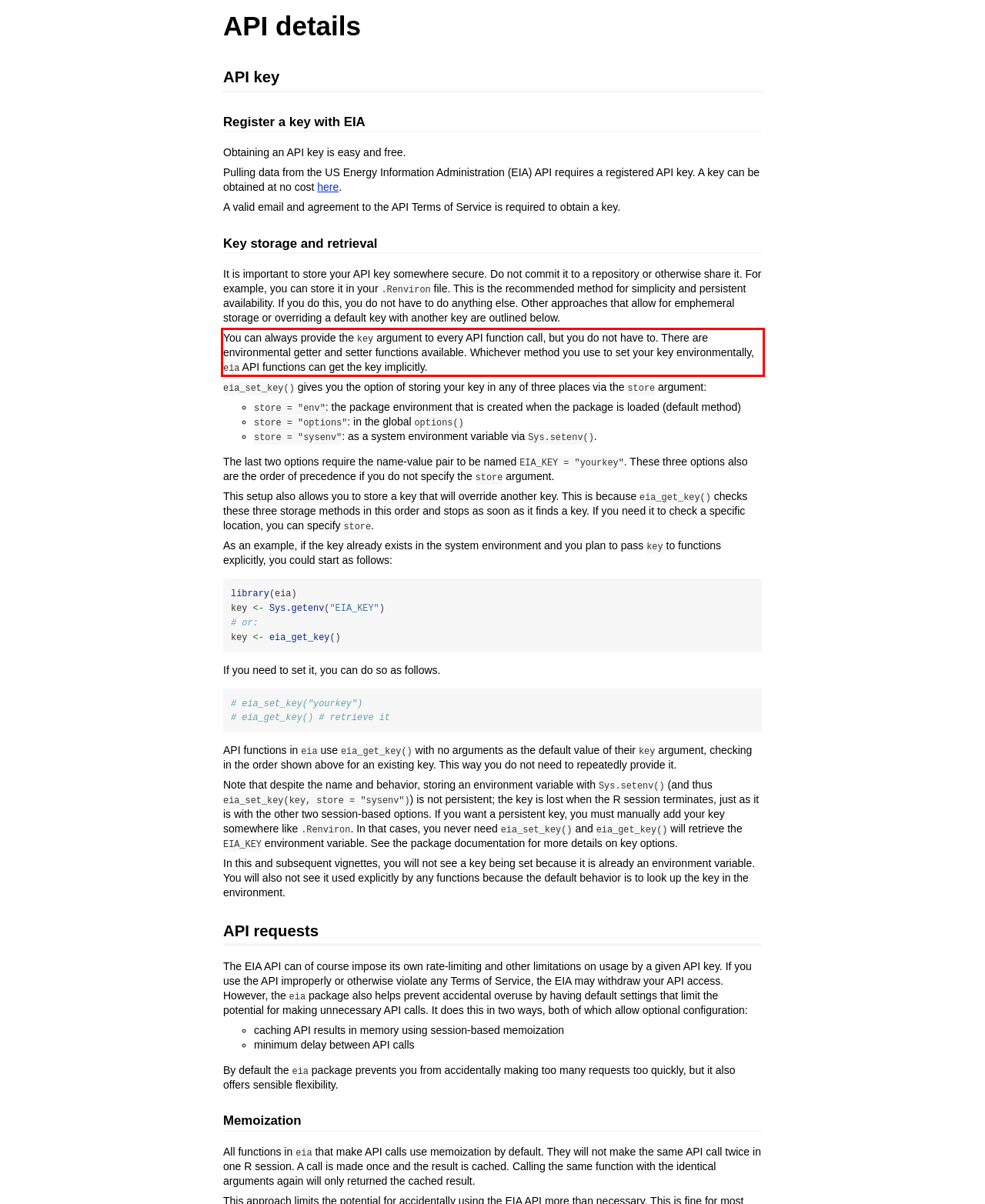Look at the webpage screenshot and recognize the text inside the red bounding box.

You can always provide the key argument to every API function call, but you do not have to. There are environmental getter and setter functions available. Whichever method you use to set your key environmentally, eia API functions can get the key implicitly.